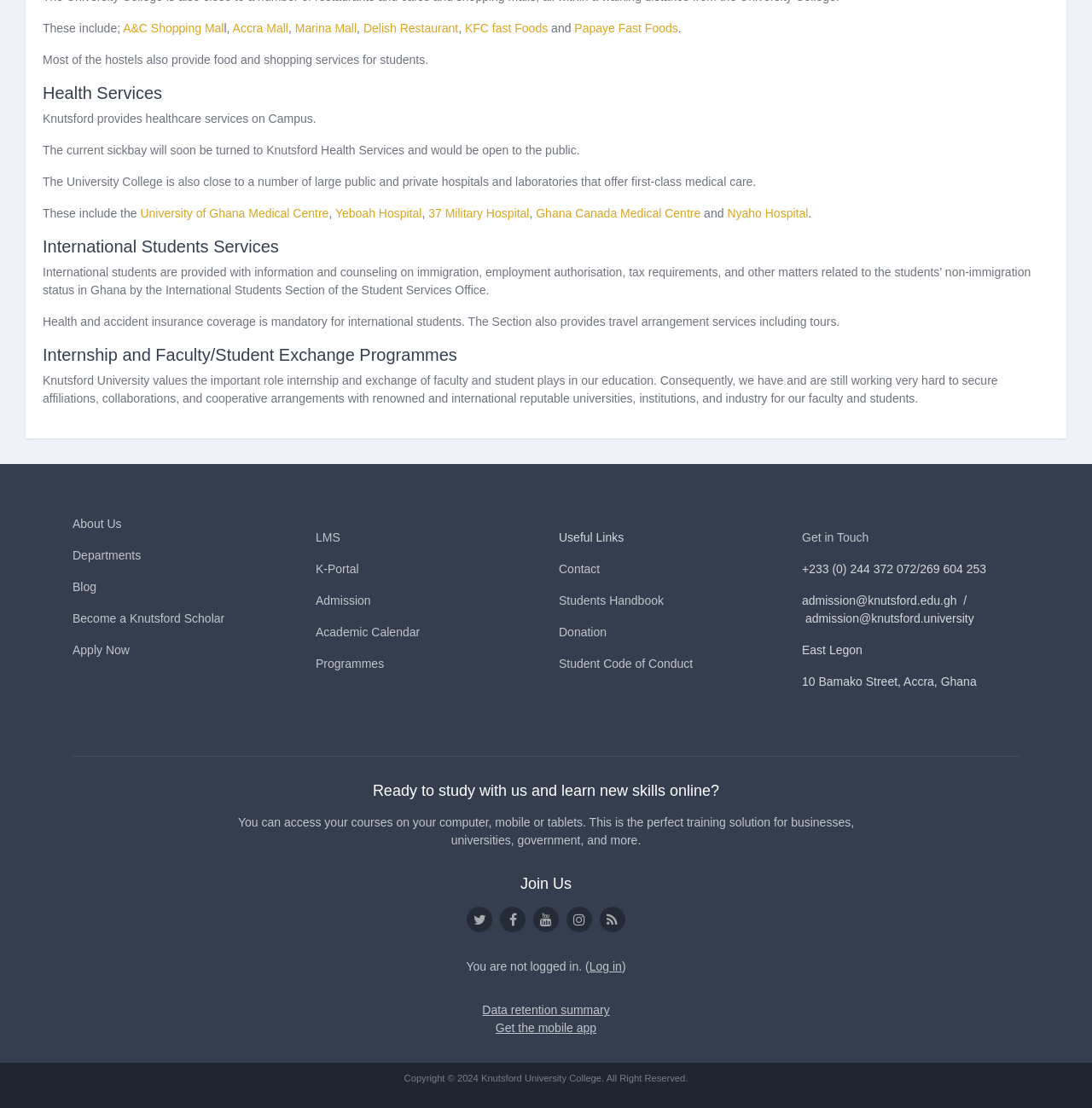Please determine the bounding box coordinates of the element to click in order to execute the following instruction: "Get the mobile app". The coordinates should be four float numbers between 0 and 1, specified as [left, top, right, bottom].

[0.454, 0.922, 0.546, 0.934]